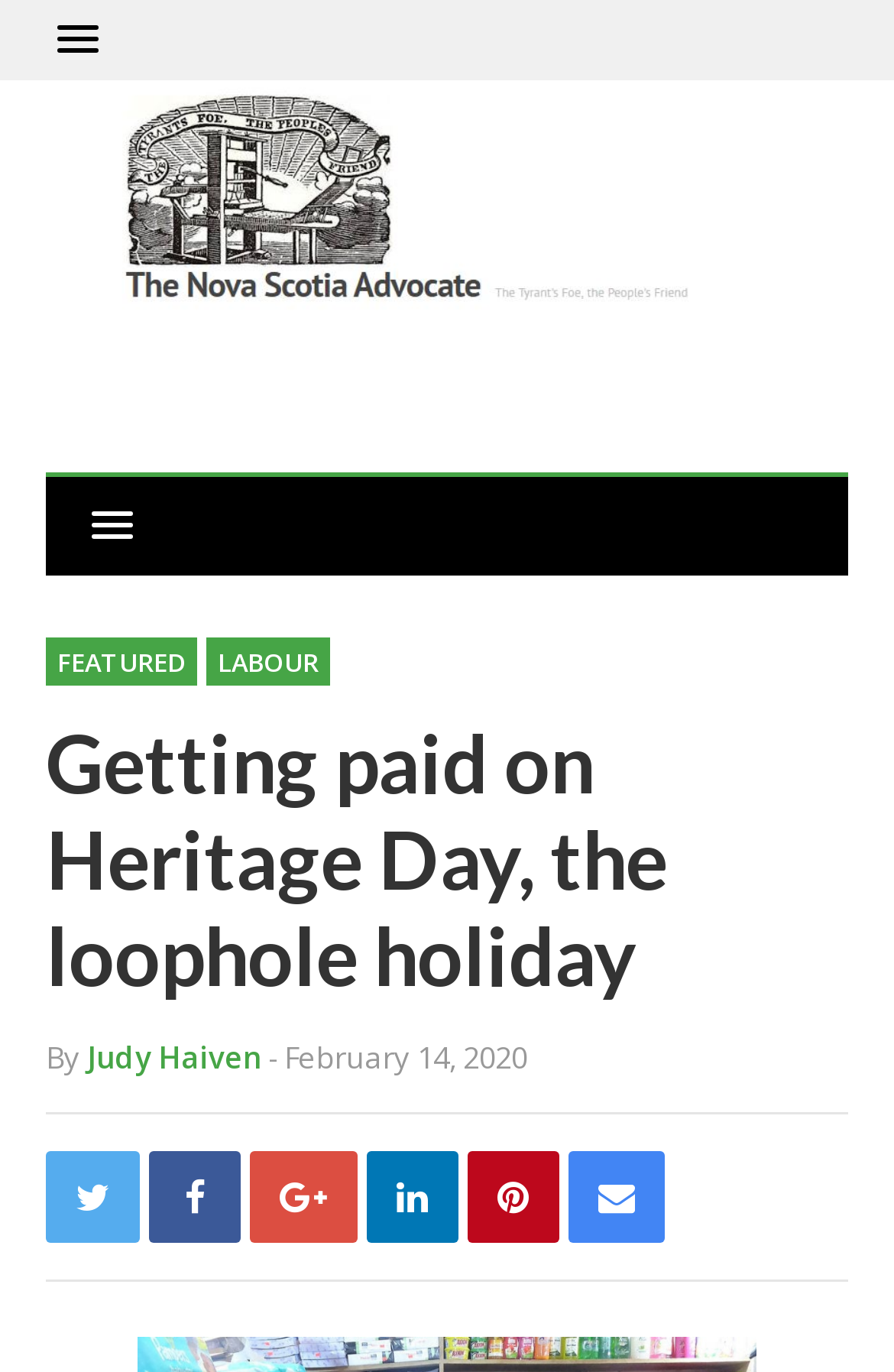Pinpoint the bounding box coordinates of the element you need to click to execute the following instruction: "view the 'LATEST NEWS' section". The bounding box should be represented by four float numbers between 0 and 1, in the format [left, top, right, bottom].

None